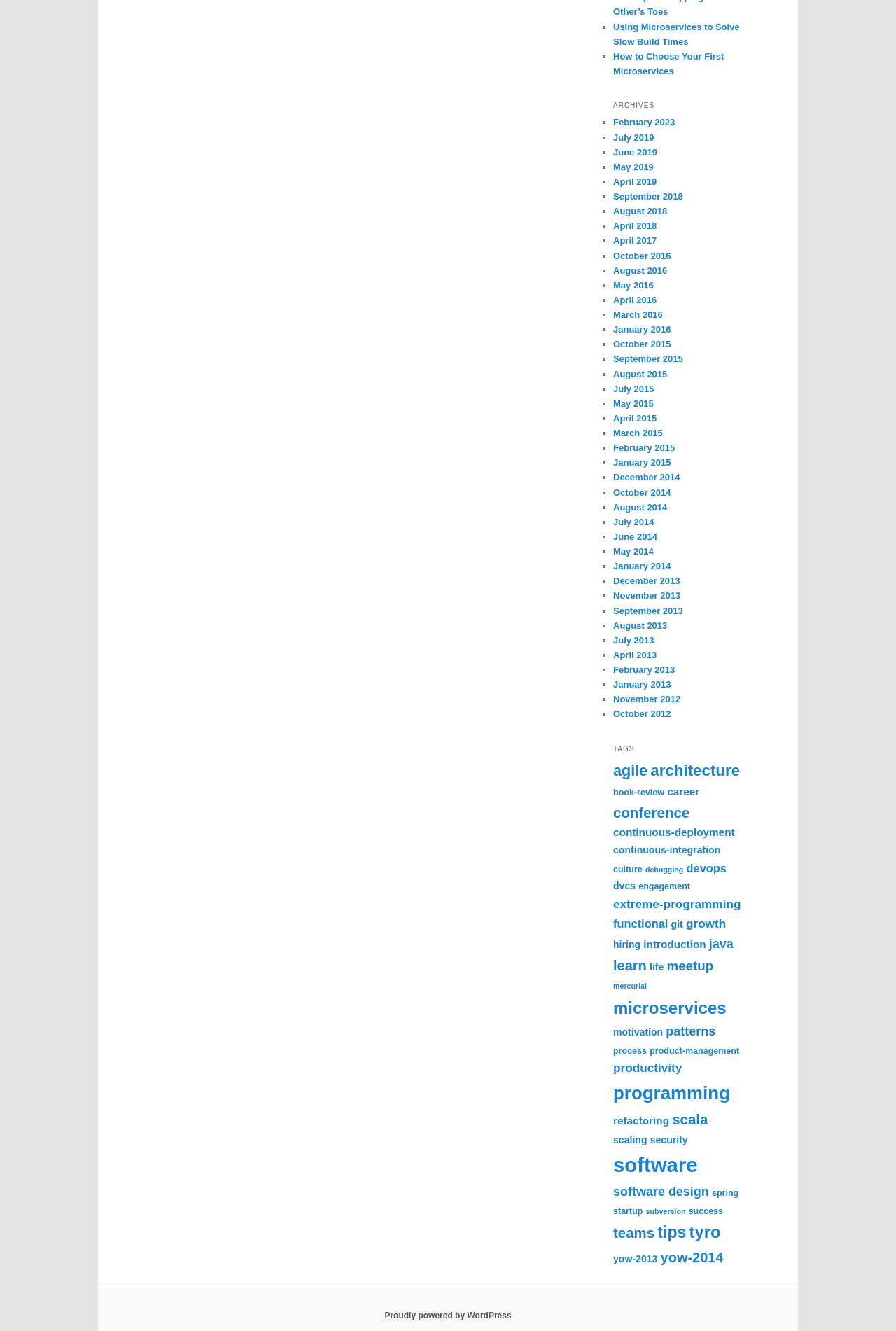Locate the bounding box coordinates of the clickable area needed to fulfill the instruction: "Learn about choosing your first microservices".

[0.684, 0.038, 0.808, 0.057]